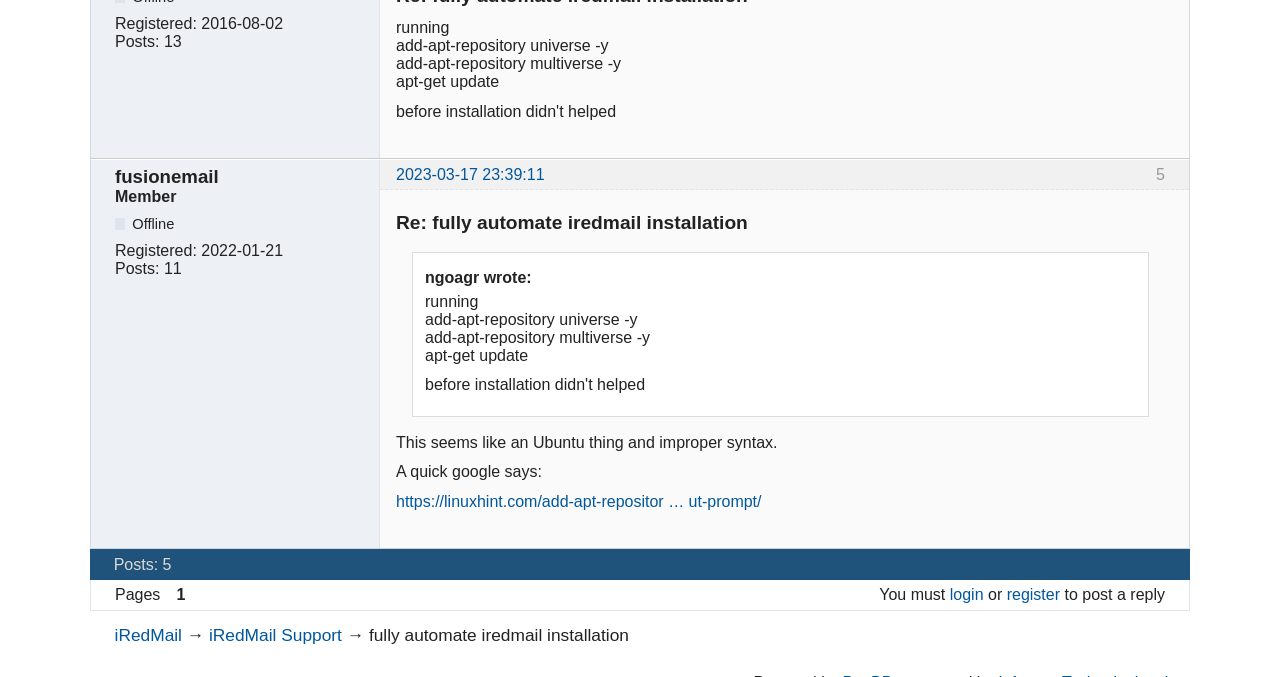What is the date of the latest post?
Please give a detailed and elaborate explanation in response to the question.

I looked for the latest post by finding the most recent date mentioned in the webpage, which was '2023-03-17 23:39:11'.